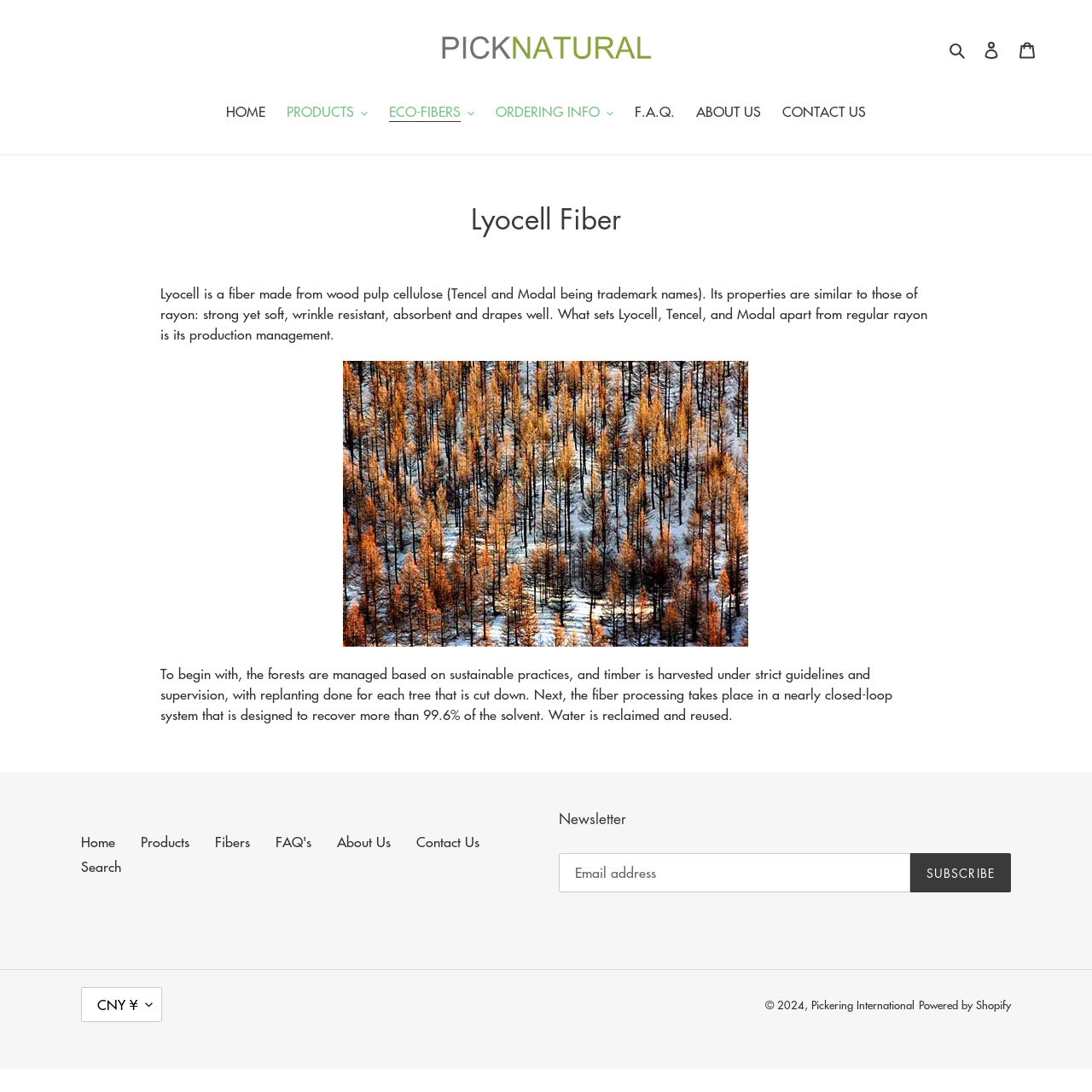Describe in detail what you see on the webpage.

The webpage is about Lyocell fiber, a type of fiber made from wood pulp cellulose. At the top, there is a navigation bar with several links, including "HOME", "PRODUCTS", "ECO-FIBERS", "ORDERING INFO", "F.A.Q.", "ABOUT US", and "CONTACT US". On the top right, there is a search button and links to "Log in" and "Cart".

Below the navigation bar, there is a main content area with a heading "Lyocell Fiber" and a paragraph of text that describes the properties of Lyocell fiber. Next to the text, there is an image related to Lyocell fiber. Below the image, there is another paragraph of text that explains the sustainable production process of Lyocell fiber.

At the bottom of the page, there is a footer section with several links to "Home", "Products", "Fibers", "FAQ's", "About Us", and "Contact Us". There is also a newsletter subscription section with a text box to enter an email address and a "SUBSCRIBE" button. Additionally, there is a currency selection button and a copyright notice with links to "Pickering International" and "Powered by Shopify".